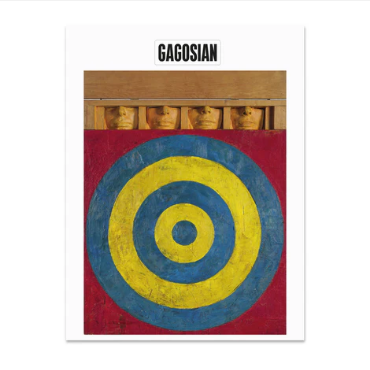What is the affiliation of the magazine?
Provide a fully detailed and comprehensive answer to the question.

The affiliation of the magazine is the Gagosian Gallery because the caption states that the logo 'GAGOSIAN' is prominently displayed at the top, signifying the magazine's affiliation with the Gagosian Gallery, known for its contemporary art exhibitions and publications.